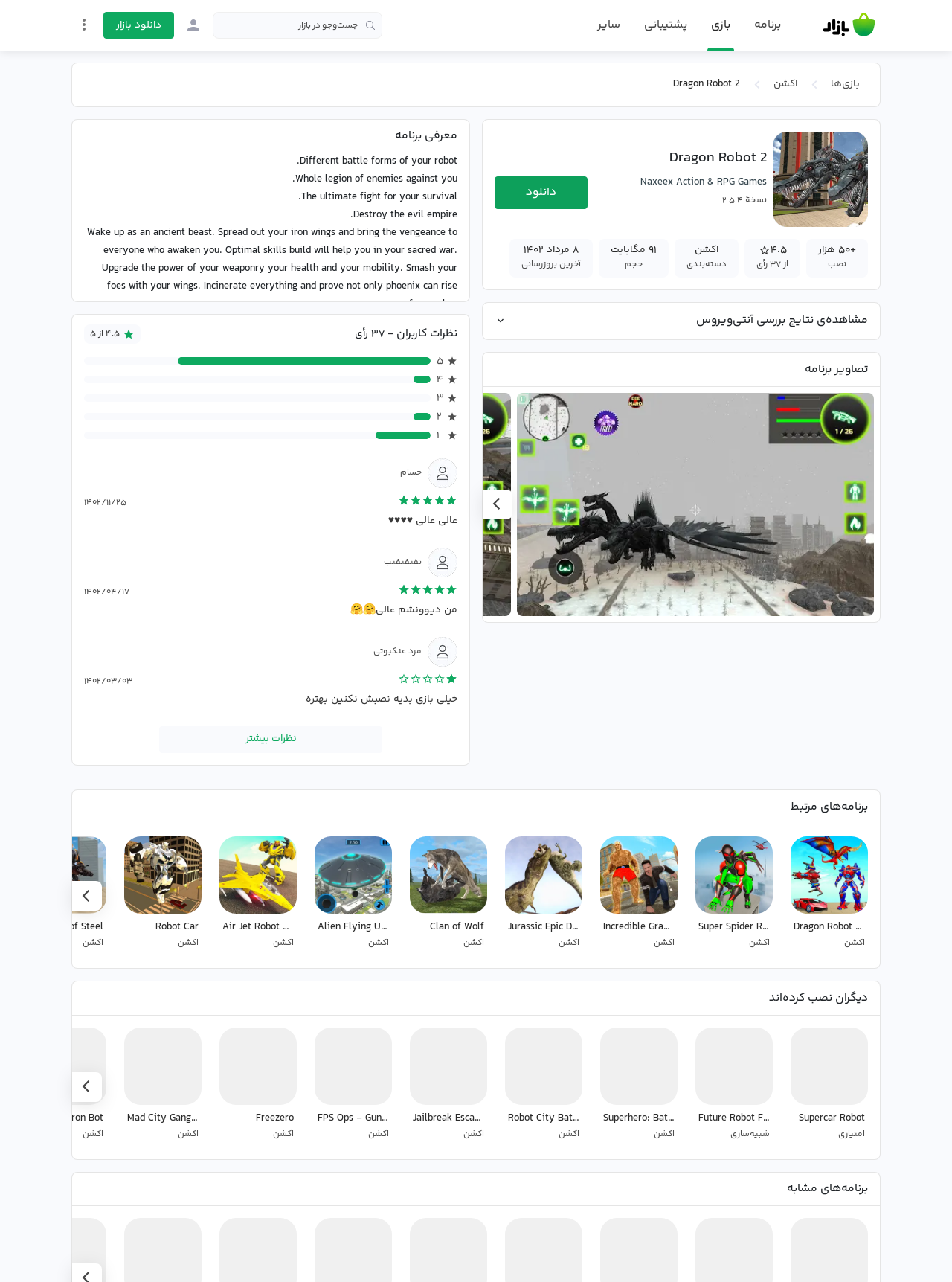Please predict the bounding box coordinates (top-left x, top-left y, bottom-right x, bottom-right y) for the UI element in the screenshot that fits the description: placeholder="جست‌وجو در بازار"

[0.223, 0.009, 0.402, 0.03]